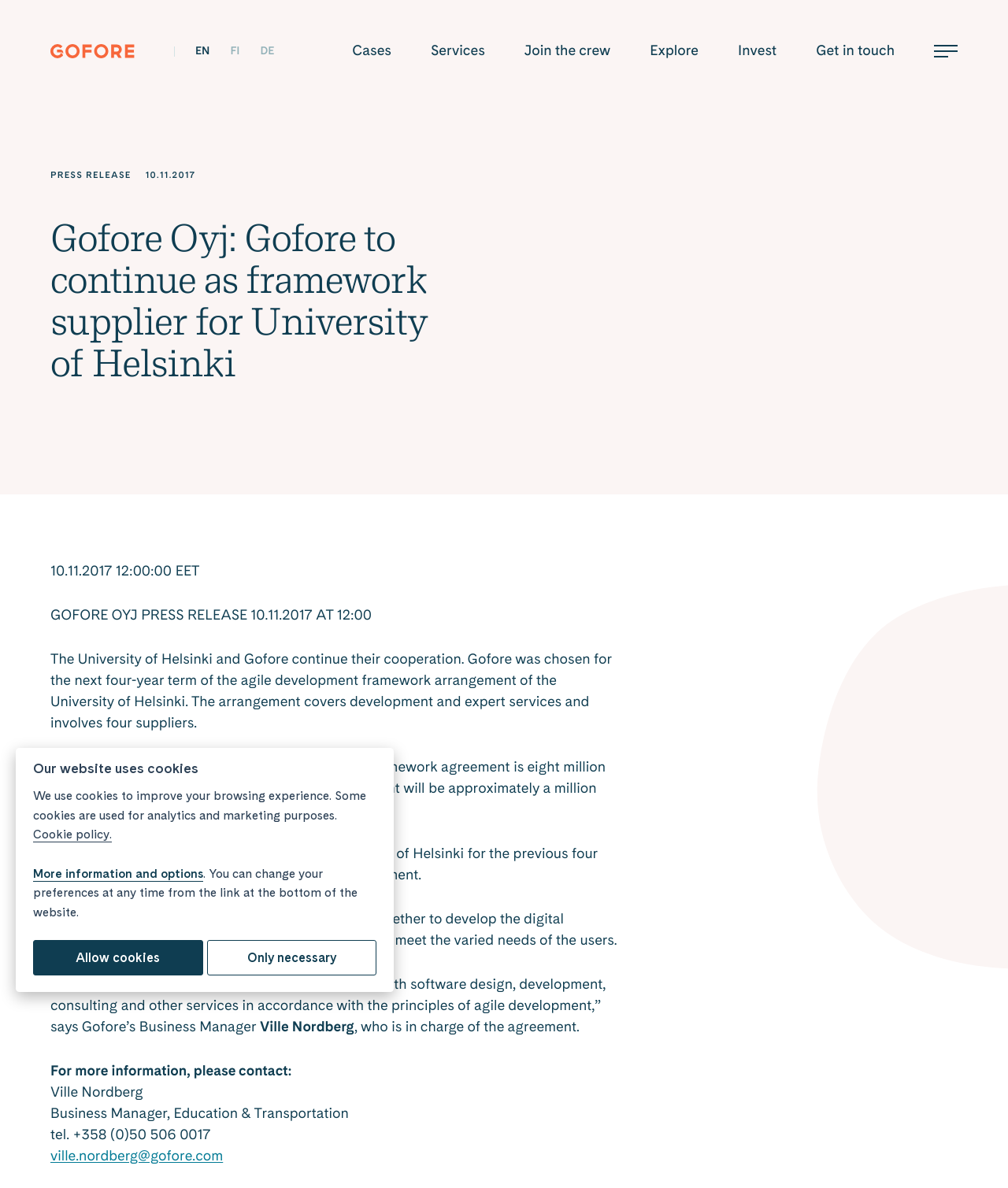Using the information shown in the image, answer the question with as much detail as possible: Who is the Business Manager in charge of the agreement?

The Business Manager in charge of the agreement is Ville Nordberg, which is mentioned in the text '“Gofore’s experts provide the University of Helsinki with software design, development, consulting and other services in accordance with the principles of agile development,” says Gofore’s Business Manager Ville Nordberg, who is in charge of the agreement.'